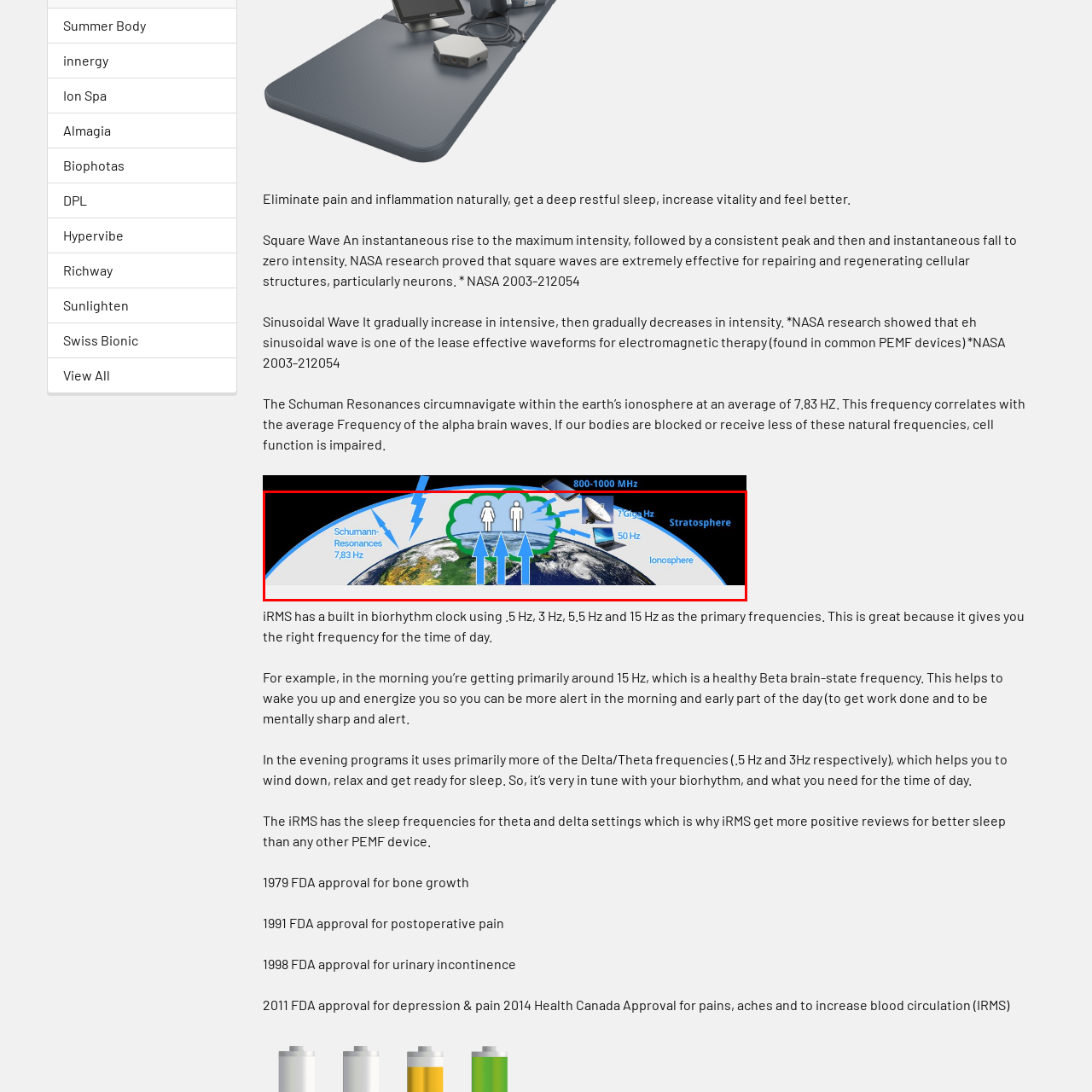What do the arrows pointing downward represent?
Pay attention to the segment of the image within the red bounding box and offer a detailed answer to the question.

The caption explains that the arrows pointing downward suggest a flow of energy or resonance from the atmosphere to the individuals, highlighting its potential effects on health and well-being.